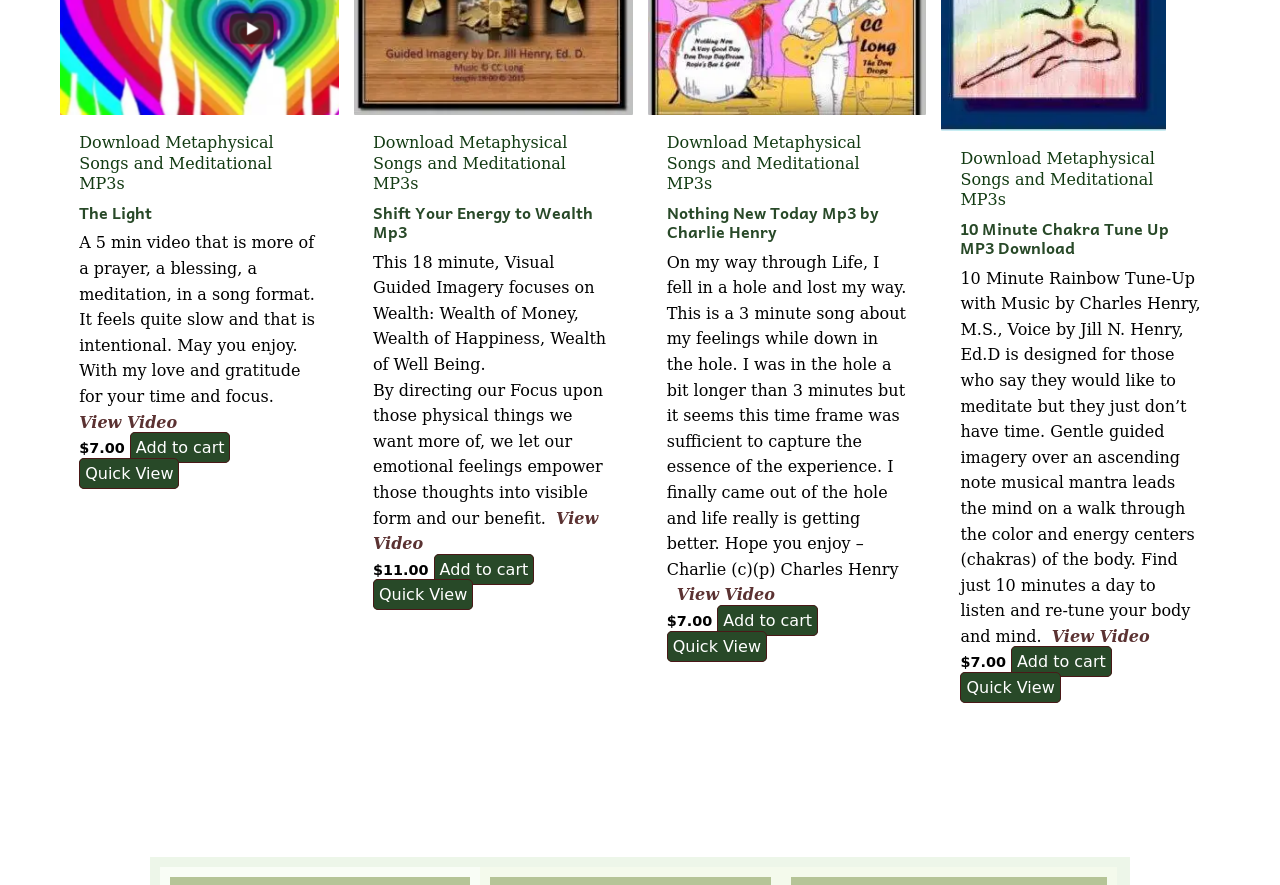What is the duration of the '10 Minute Chakra Tune Up MP3 Download' product?
Carefully analyze the image and provide a detailed answer to the question.

The product title '10 Minute Chakra Tune Up MP3 Download' explicitly states that the duration of this product is 10 minutes, which is also reinforced by the product description.